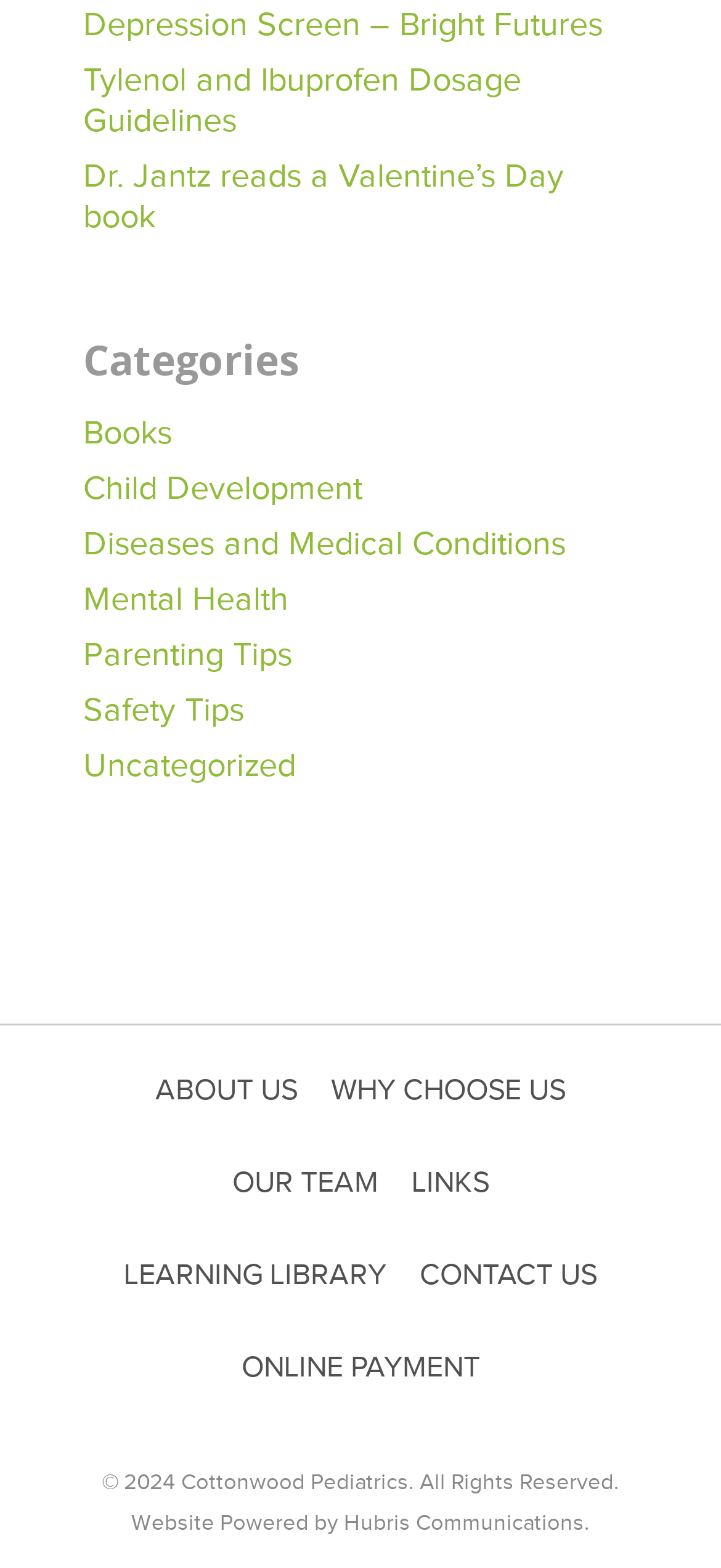What is the last link in the footer section?
Refer to the image and provide a concise answer in one word or phrase.

ONLINE PAYMENT